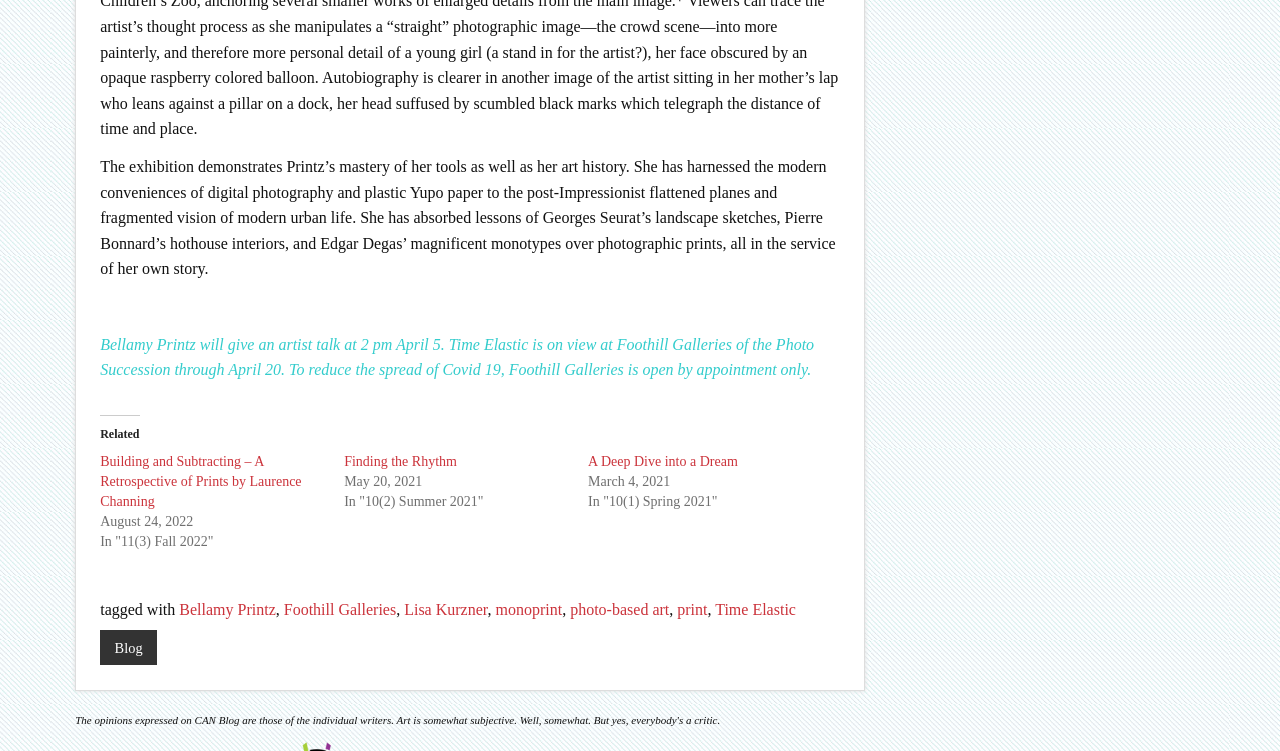Pinpoint the bounding box coordinates of the element to be clicked to execute the instruction: "Learn more about 'Time Elastic'".

[0.559, 0.8, 0.622, 0.823]